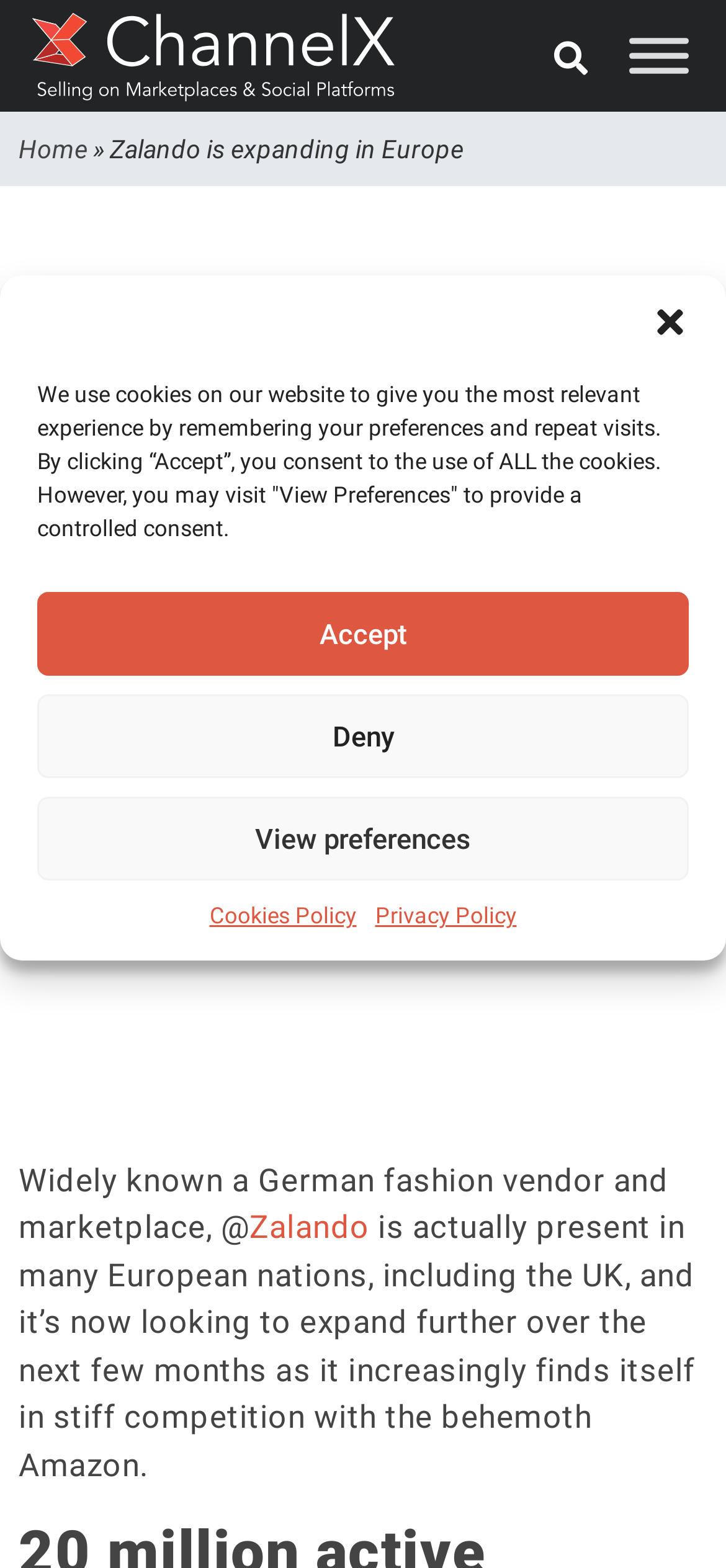Indicate the bounding box coordinates of the clickable region to achieve the following instruction: "Click the ChannelX logo."

[0.041, 0.0, 0.554, 0.071]